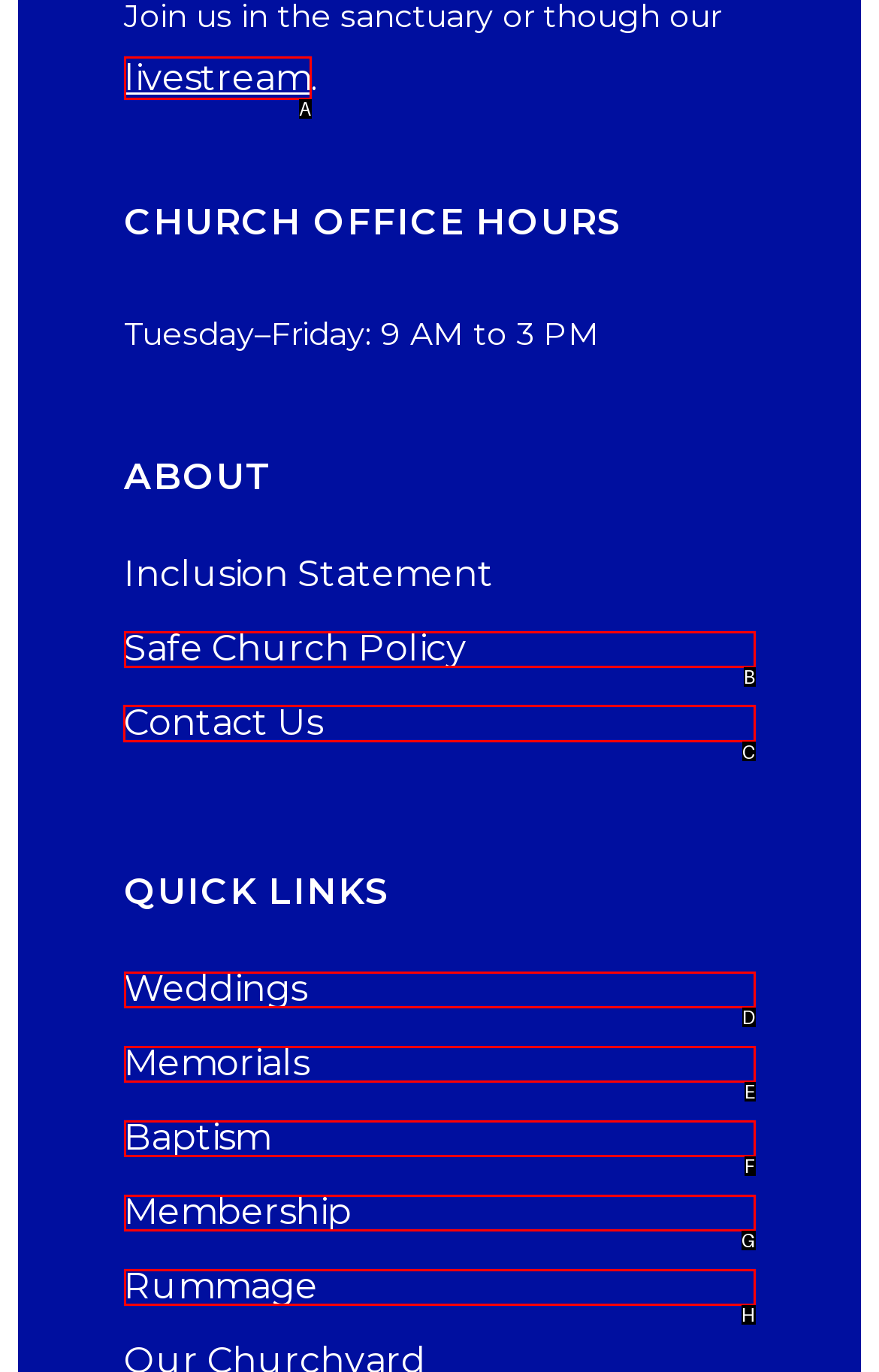Which UI element should be clicked to perform the following task: contact the church office? Answer with the corresponding letter from the choices.

C